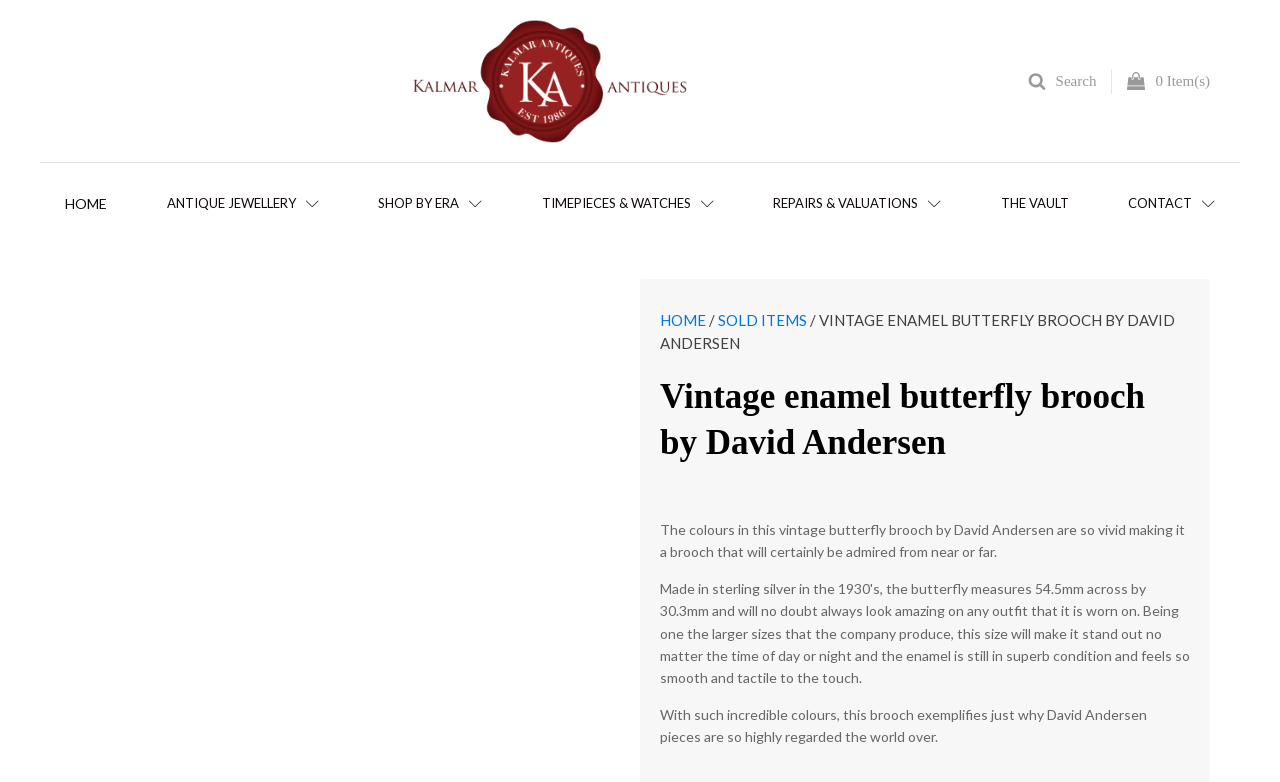Answer succinctly with a single word or phrase:
What is the type of item being described?

Brooch